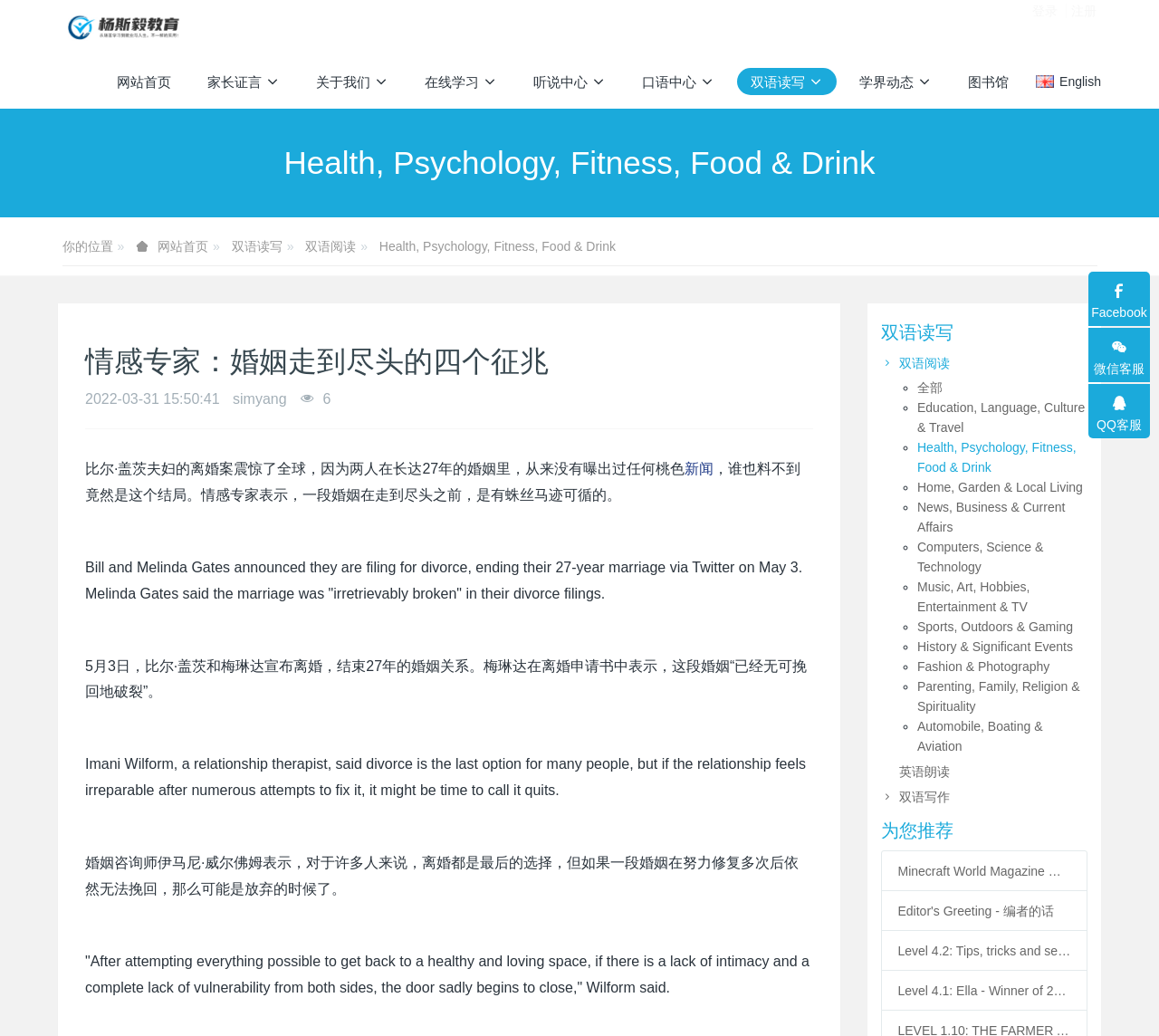Provide an in-depth caption for the elements present on the webpage.

This webpage appears to be a news article or blog post discussing the divorce of Bill and Melinda Gates. At the top of the page, there is a logo and a navigation menu with links to various sections of the website, including "登录" (login), "注册" (register), "网站首页" (website homepage), and others.

Below the navigation menu, there is a heading that reads "Health, Psychology, Fitness, Food & Drink" and a subheading that says "情感专家：婚姻走到尽头的四个征兆" (Emotional Expert: Four Signs of a Marriage Reaching its End). The article itself is divided into several paragraphs, with the main content starting from "比尔·盖茨夫妇的离婚案震惊了全球..." (The divorce case of Bill and Melinda Gates shocked the world...).

The article includes quotes from a relationship therapist, Imani Wilform, and provides some analysis of the signs that may indicate a marriage is reaching its end. There are also links to related news articles and other sections of the website, such as "双语读写" (Bilingual Reading and Writing) and "英语朗读" (English Reading).

On the right-hand side of the page, there is a list of categories, including "Education, Language, Culture & Travel", "Health, Psychology, Fitness, Food & Drink", and others, with links to related articles. There are also some recommended articles, including "Minecraft World Magazine 《我的世界》杂志" and "Editor's Greeting - 编者的话".

At the bottom of the page, there are links to social media platforms, including Facebook, WeChat, and QQ.